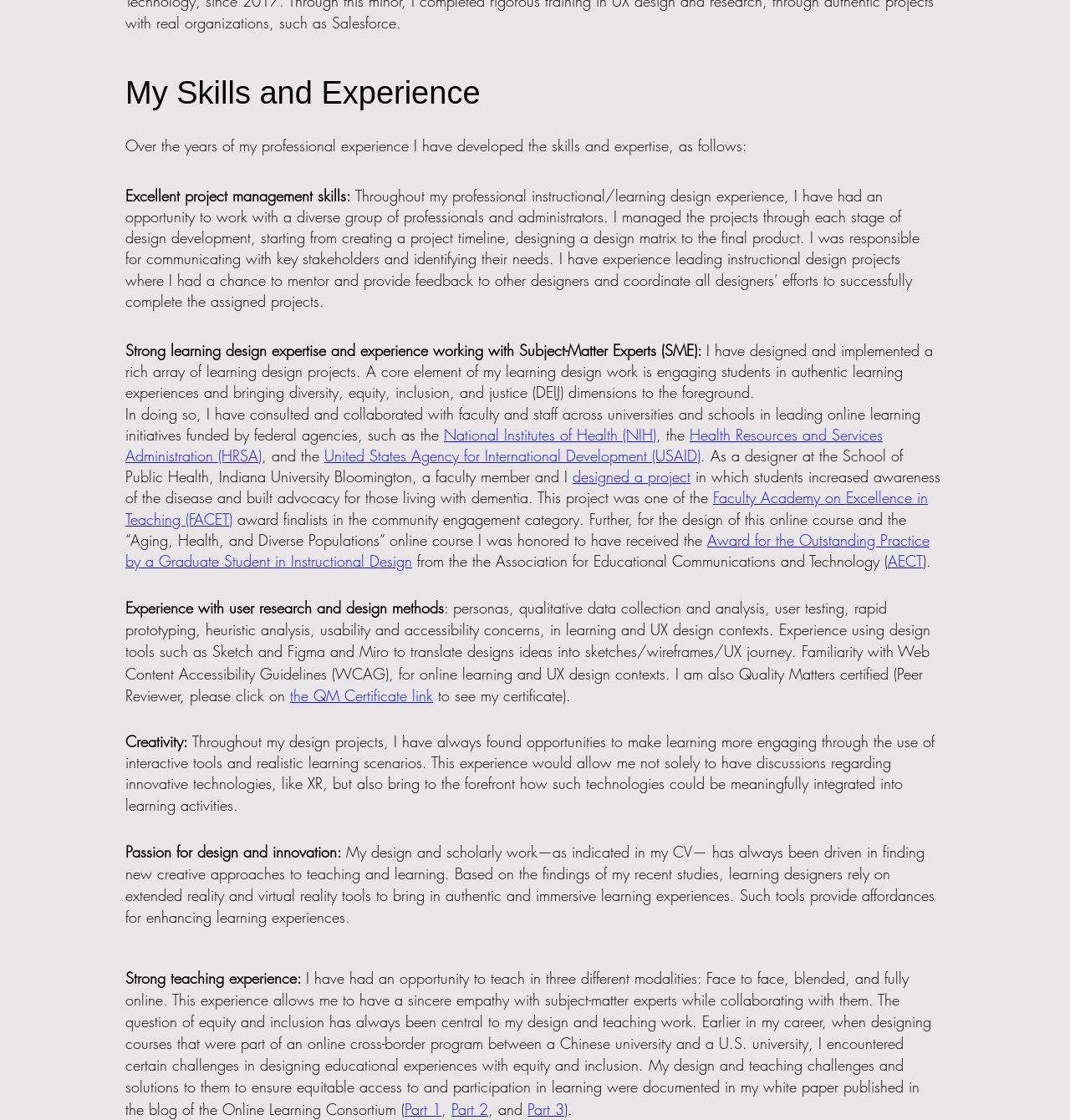What is the author's experience with project management?
Kindly give a detailed and elaborate answer to the question.

The author mentions that they have experience leading instructional design projects, where they managed projects through each stage of design development, communicated with key stakeholders, and identified their needs.